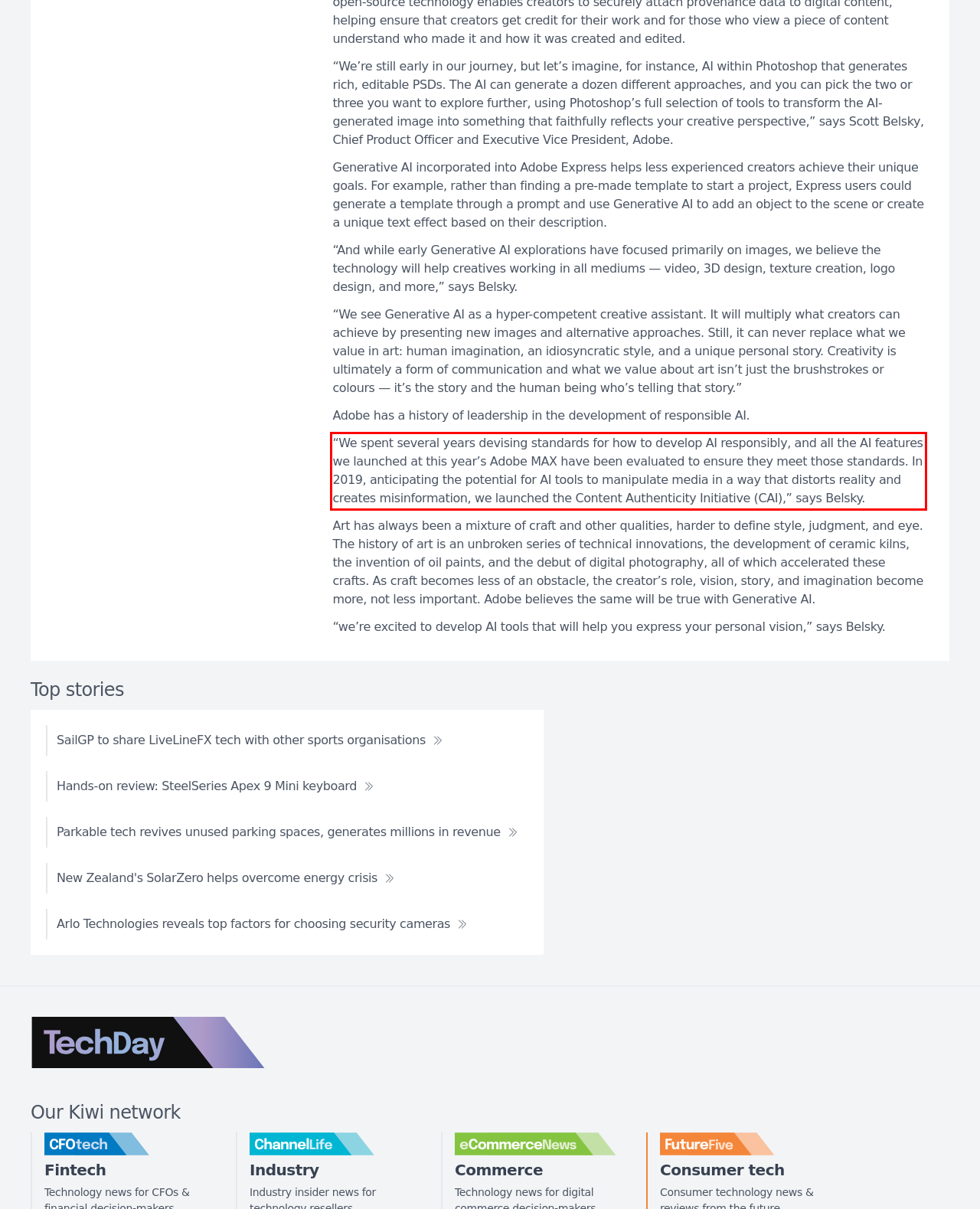From the provided screenshot, extract the text content that is enclosed within the red bounding box.

“We spent several years devising standards for how to develop AI responsibly, and all the AI features we launched at this year’s Adobe MAX have been evaluated to ensure they meet those standards. In 2019, anticipating the potential for AI tools to manipulate media in a way that distorts reality and creates misinformation, we launched the Content Authenticity Initiative (CAI),” says Belsky.